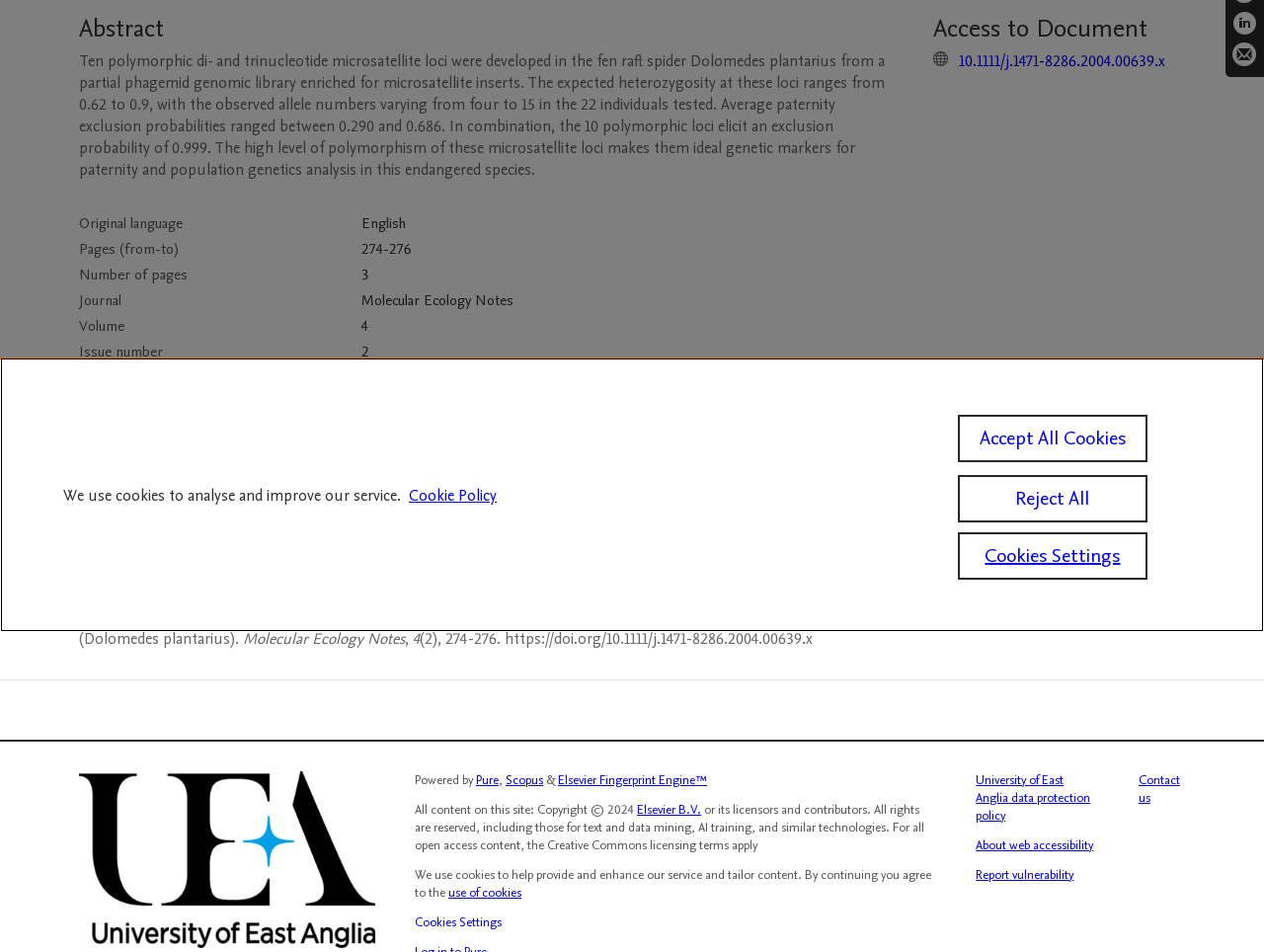Find the bounding box coordinates for the HTML element specified by: "Cookies Settings".

[0.758, 0.559, 0.908, 0.609]